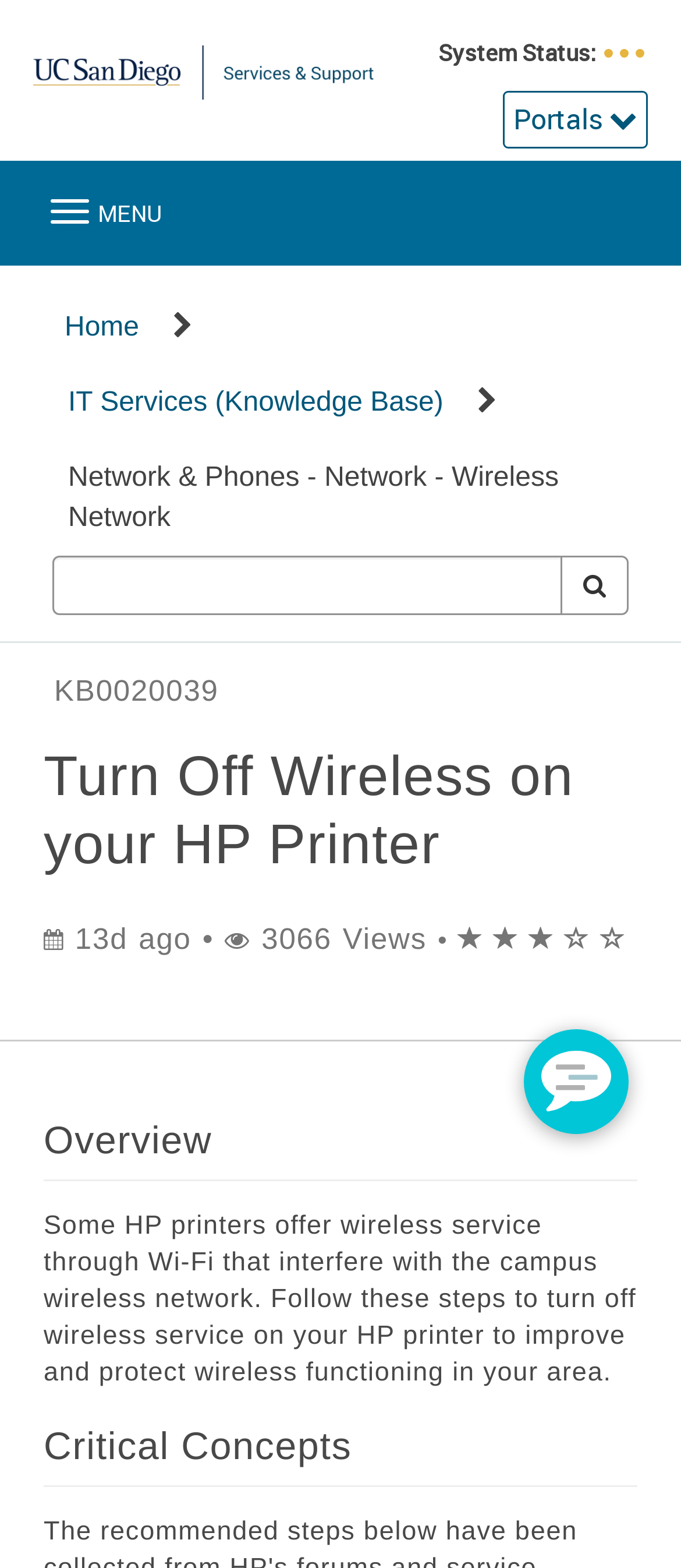Locate the bounding box coordinates of the clickable region to complete the following instruction: "Click on the link to turn off wireless on your HP printer."

[0.064, 0.474, 0.936, 0.559]